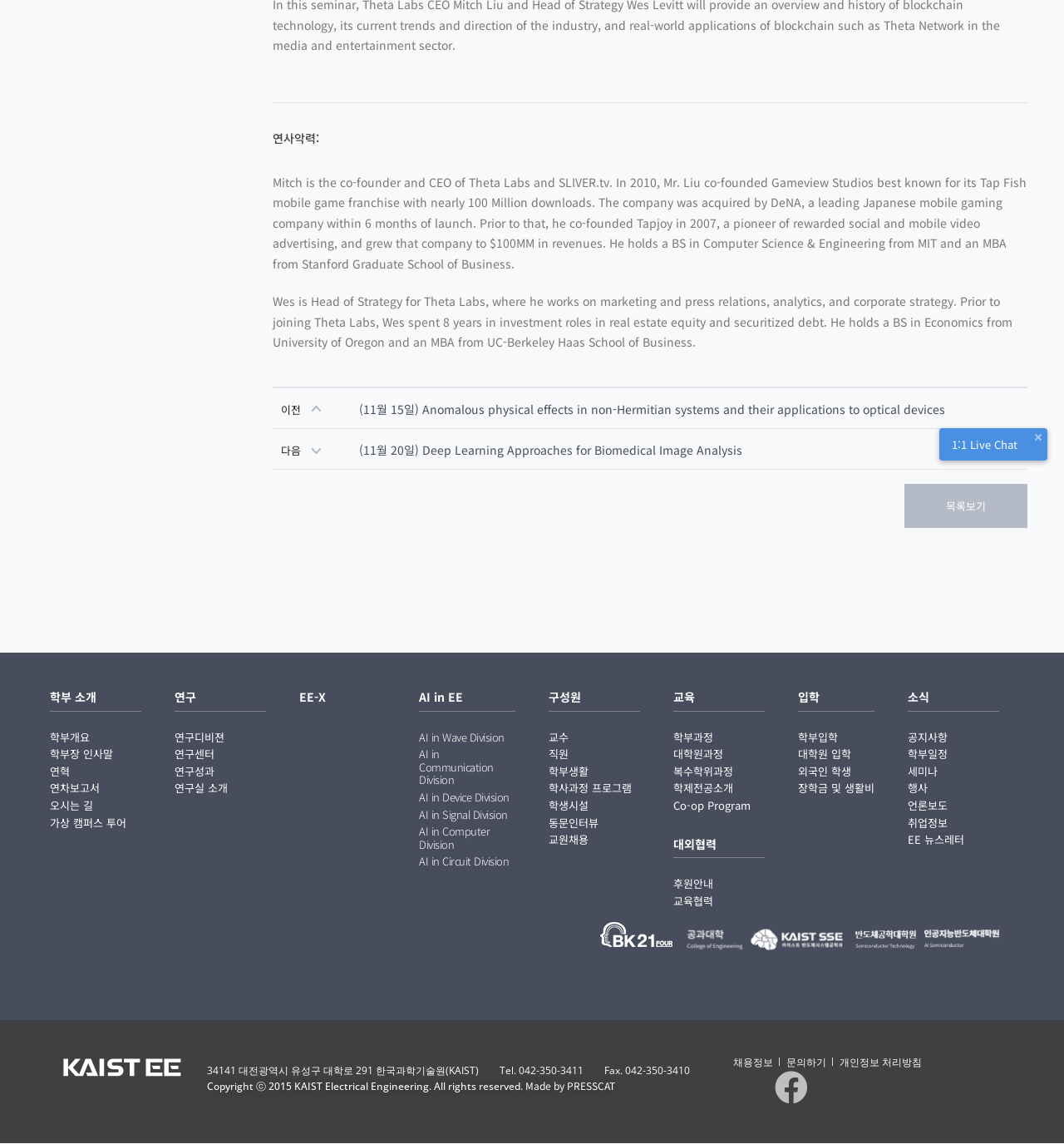Given the element description, predict the bounding box coordinates in the format (top-left x, top-left y, bottom-right x, bottom-right y). Make sure all values are between 0 and 1. Here is the element description: AI in Device Division

[0.394, 0.691, 0.484, 0.702]